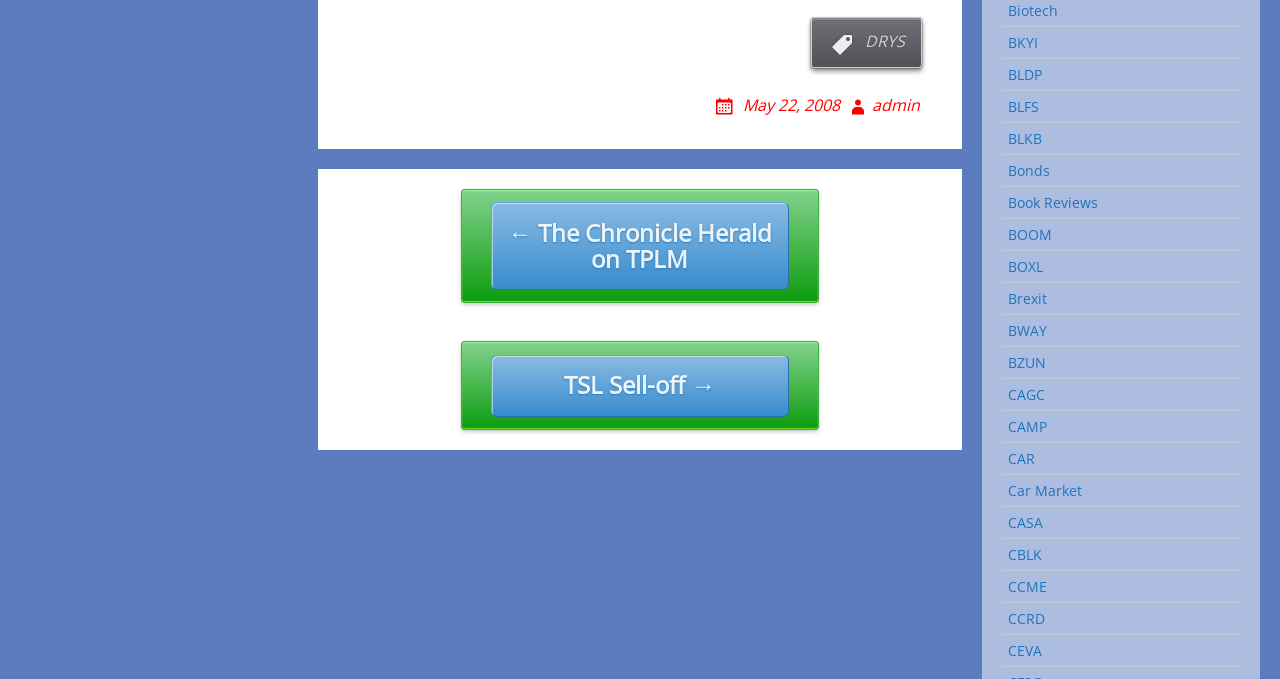Based on the description "Car Market", find the bounding box of the specified UI element.

[0.784, 0.7, 0.957, 0.745]